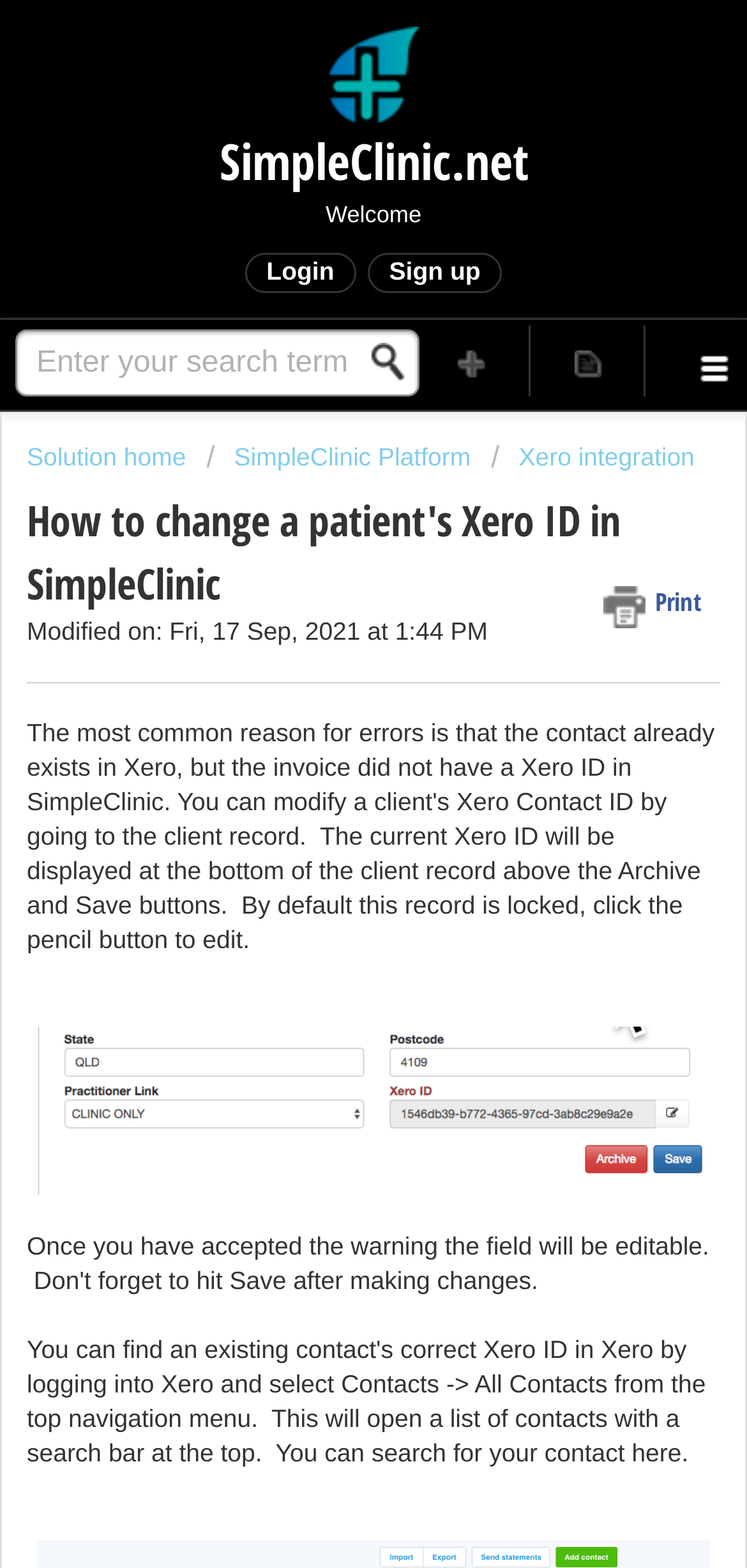Locate the bounding box coordinates of the area you need to click to fulfill this instruction: 'Download a file'. The coordinates must be in the form of four float numbers ranging from 0 to 1: [left, top, right, bottom].

[0.364, 0.359, 0.446, 0.399]